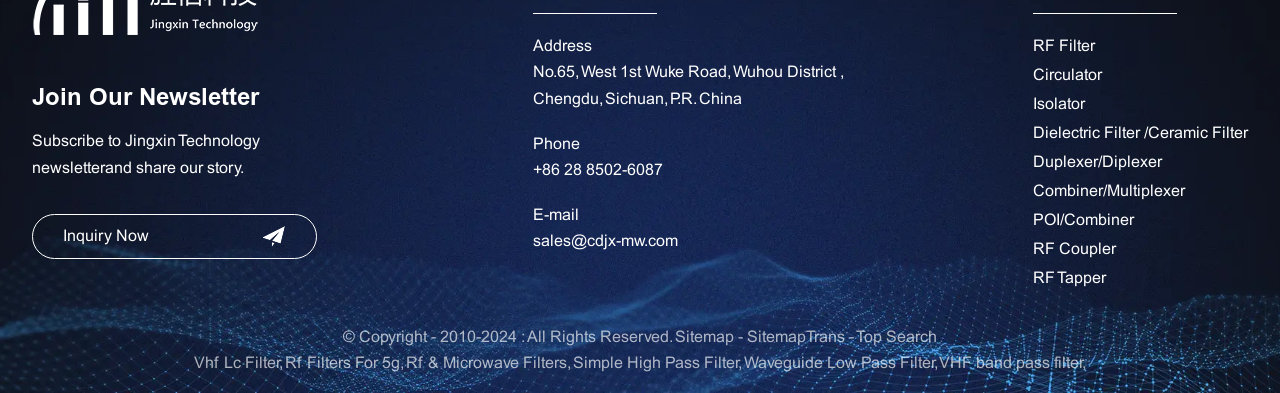Specify the bounding box coordinates of the area to click in order to follow the given instruction: "Subscribe to the newsletter."

[0.025, 0.217, 0.283, 0.278]